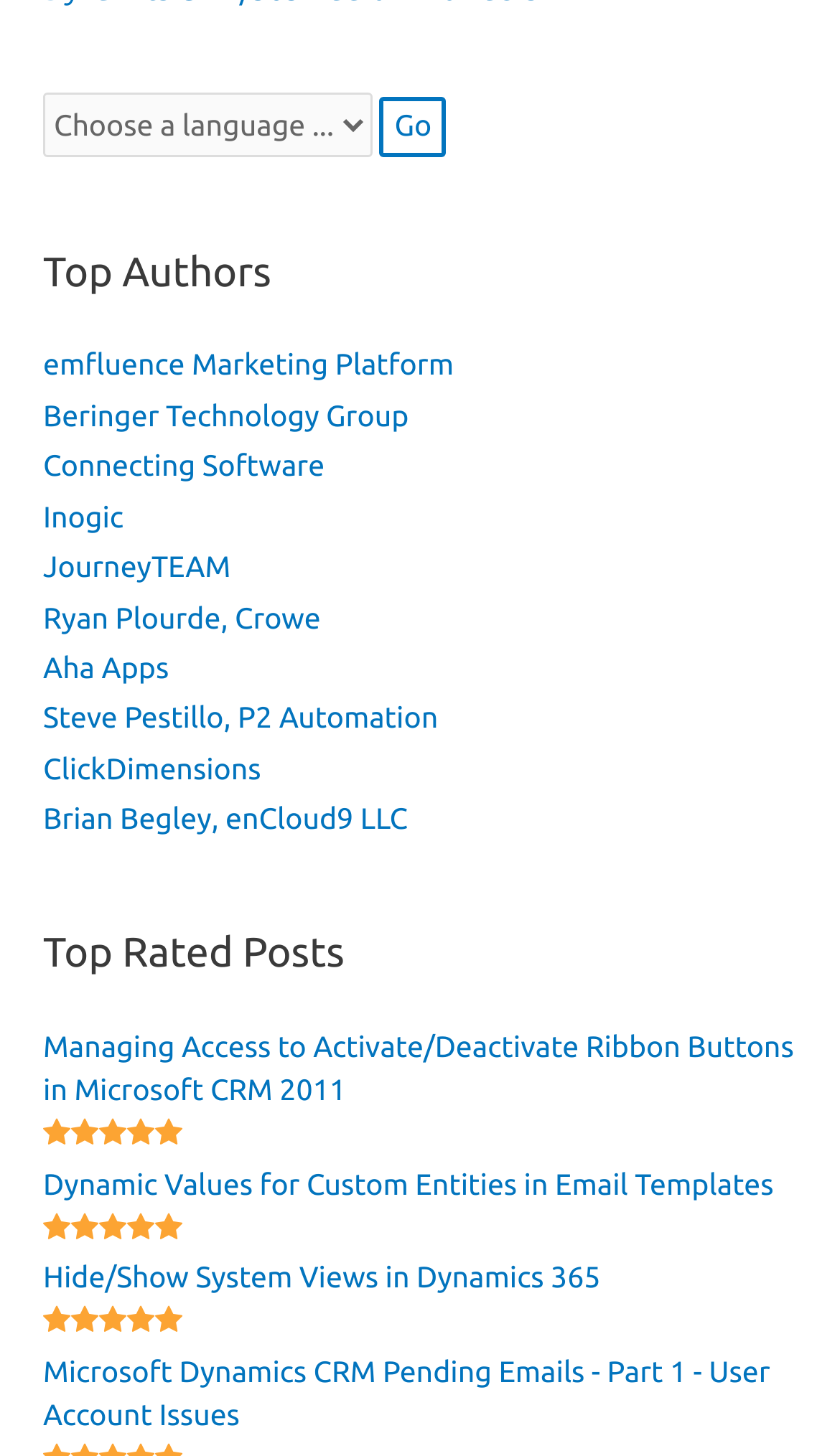Determine the bounding box coordinates in the format (top-left x, top-left y, bottom-right x, bottom-right y). Ensure all values are floating point numbers between 0 and 1. Identify the bounding box of the UI element described by: Inogic

[0.051, 0.343, 0.147, 0.366]